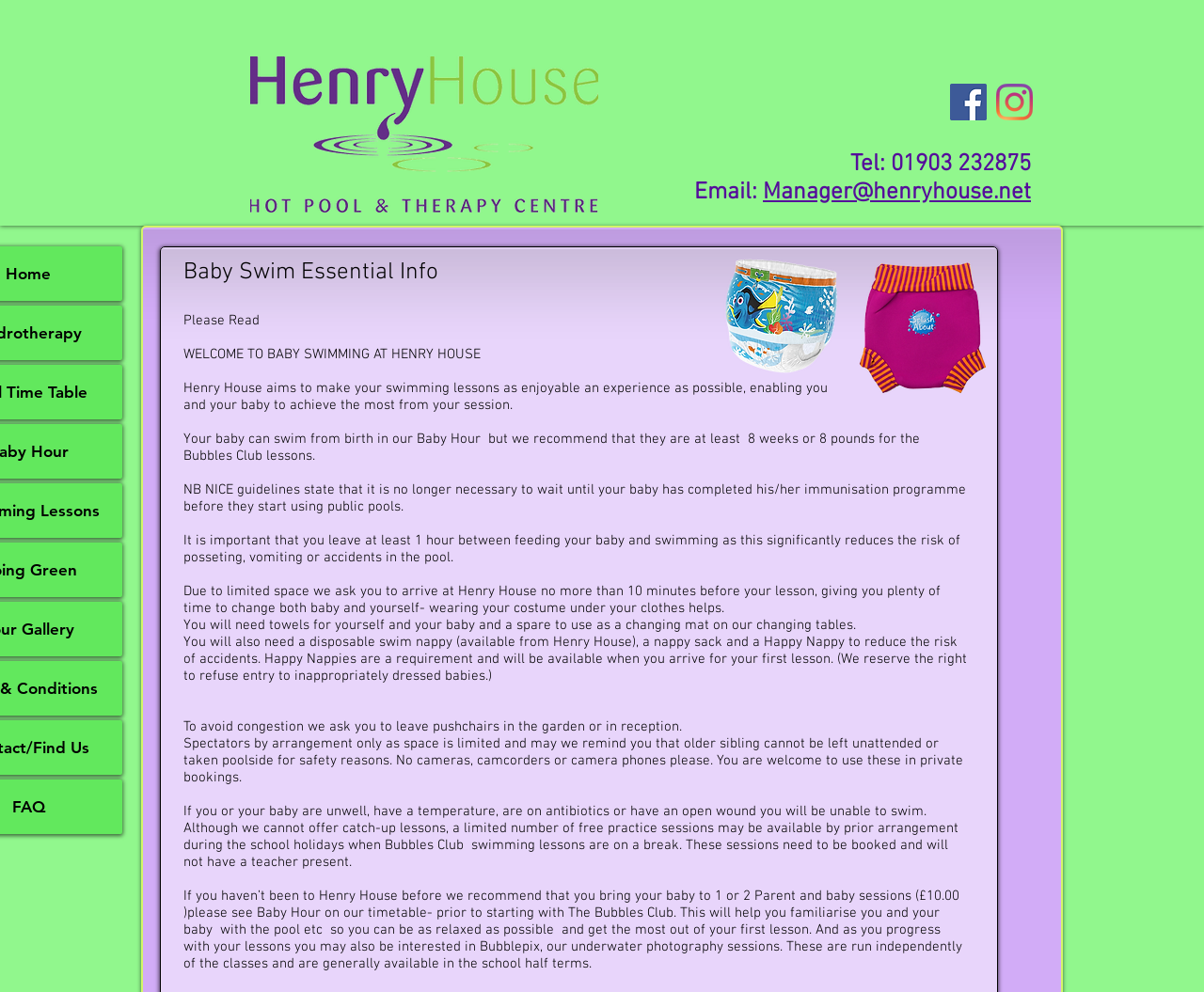Identify the primary heading of the webpage and provide its text.

Baby Swim Essential Info